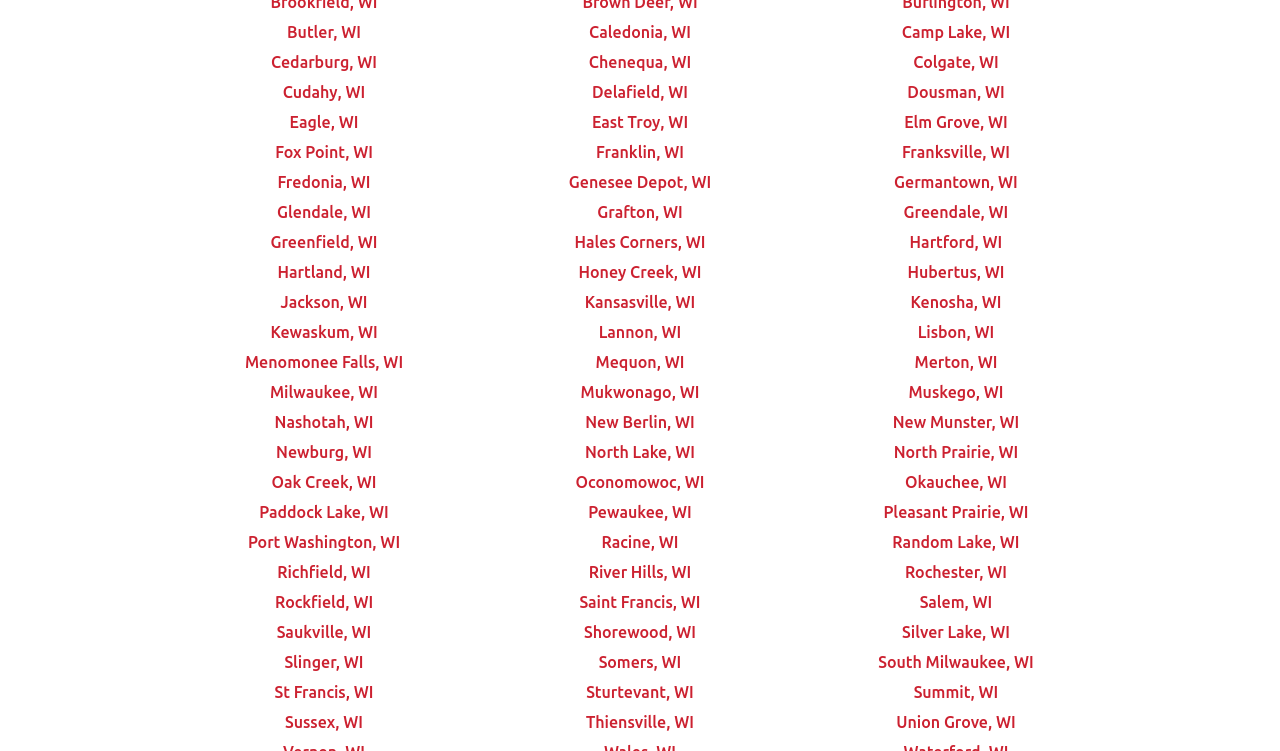Show the bounding box coordinates of the region that should be clicked to follow the instruction: "Click on INICIO."

None